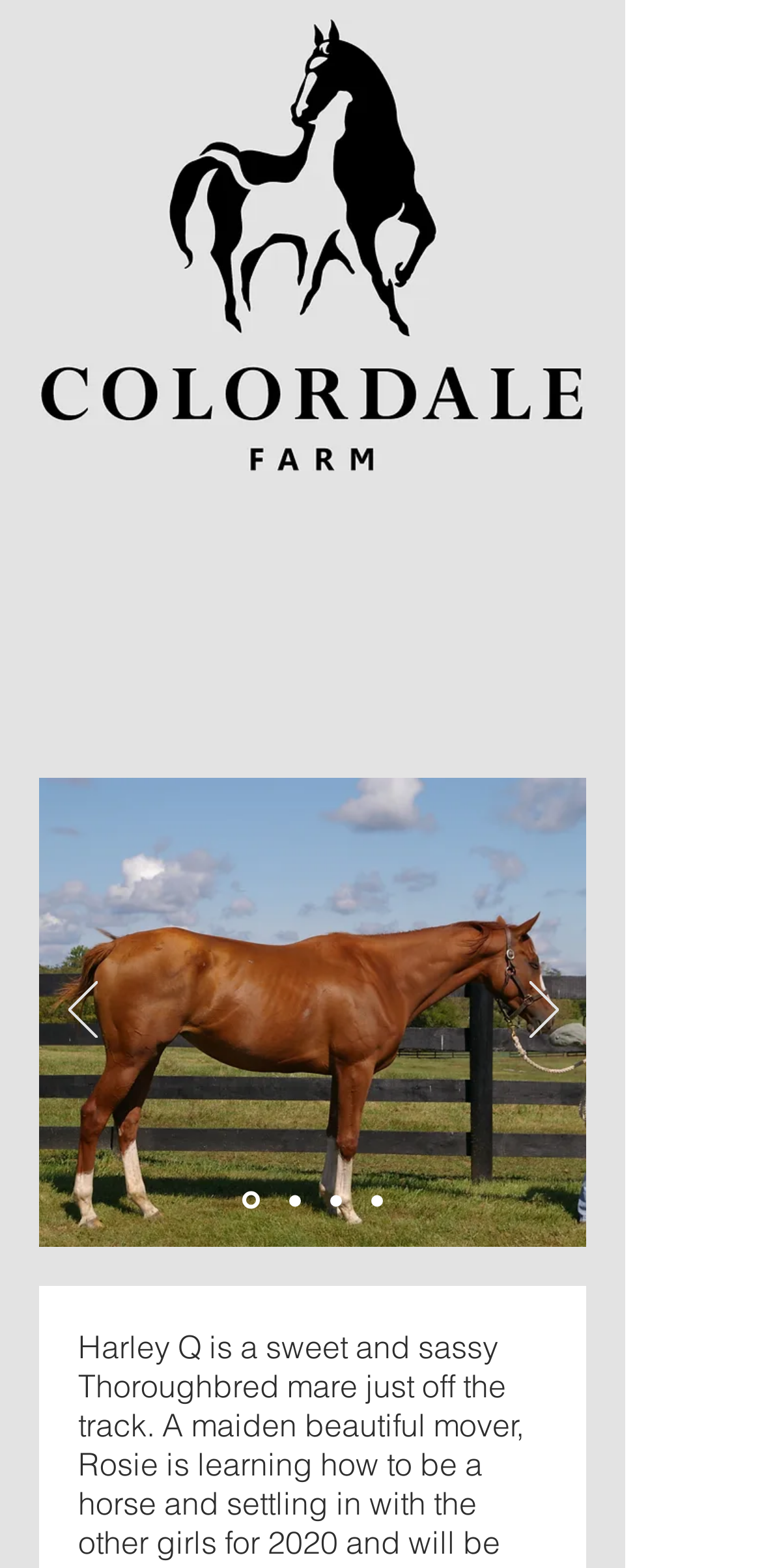What is the name of the horse? Based on the screenshot, please respond with a single word or phrase.

Harley Q